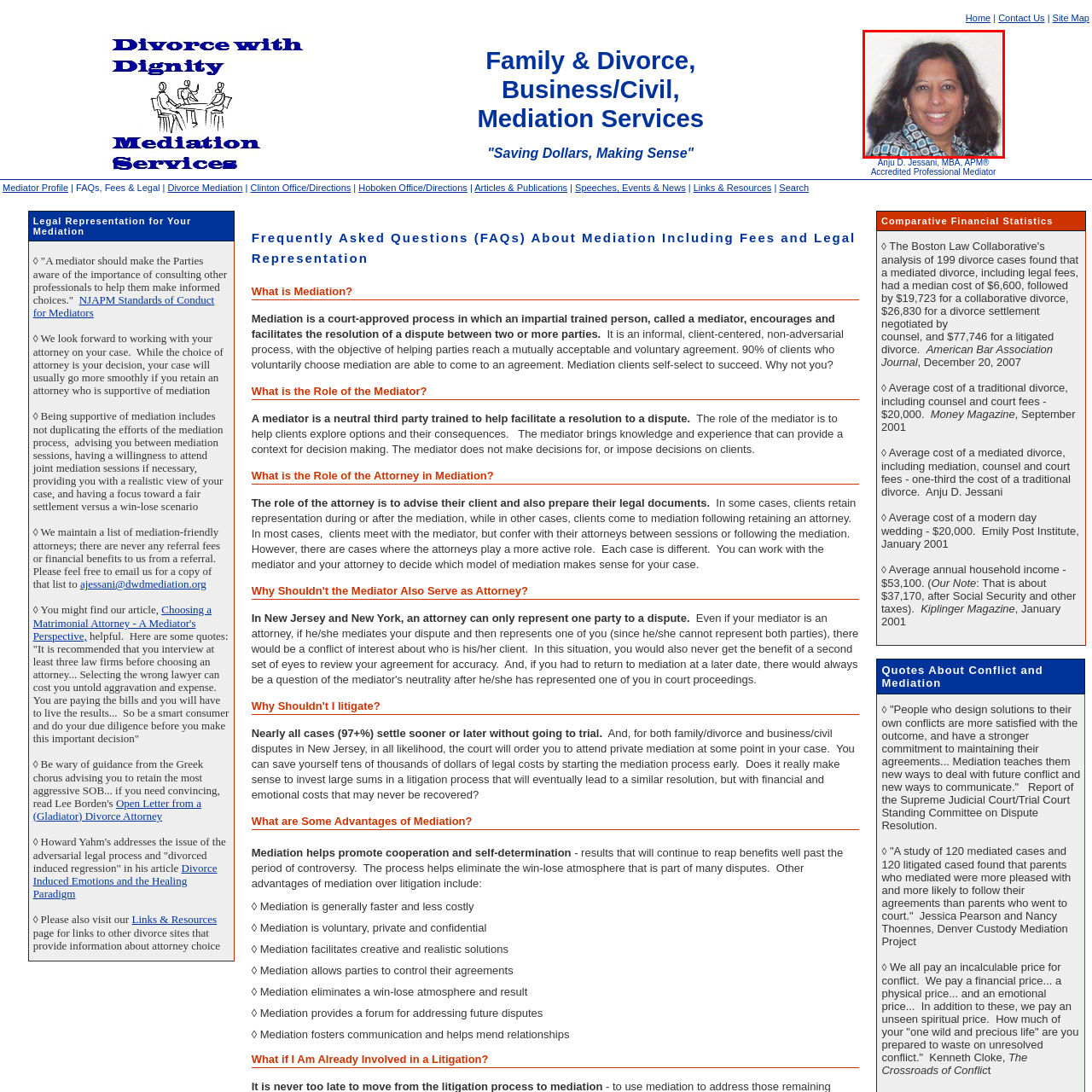What type of design is on the woman's blouse?
Observe the image inside the red bounding box and give a concise answer using a single word or phrase.

Geometric